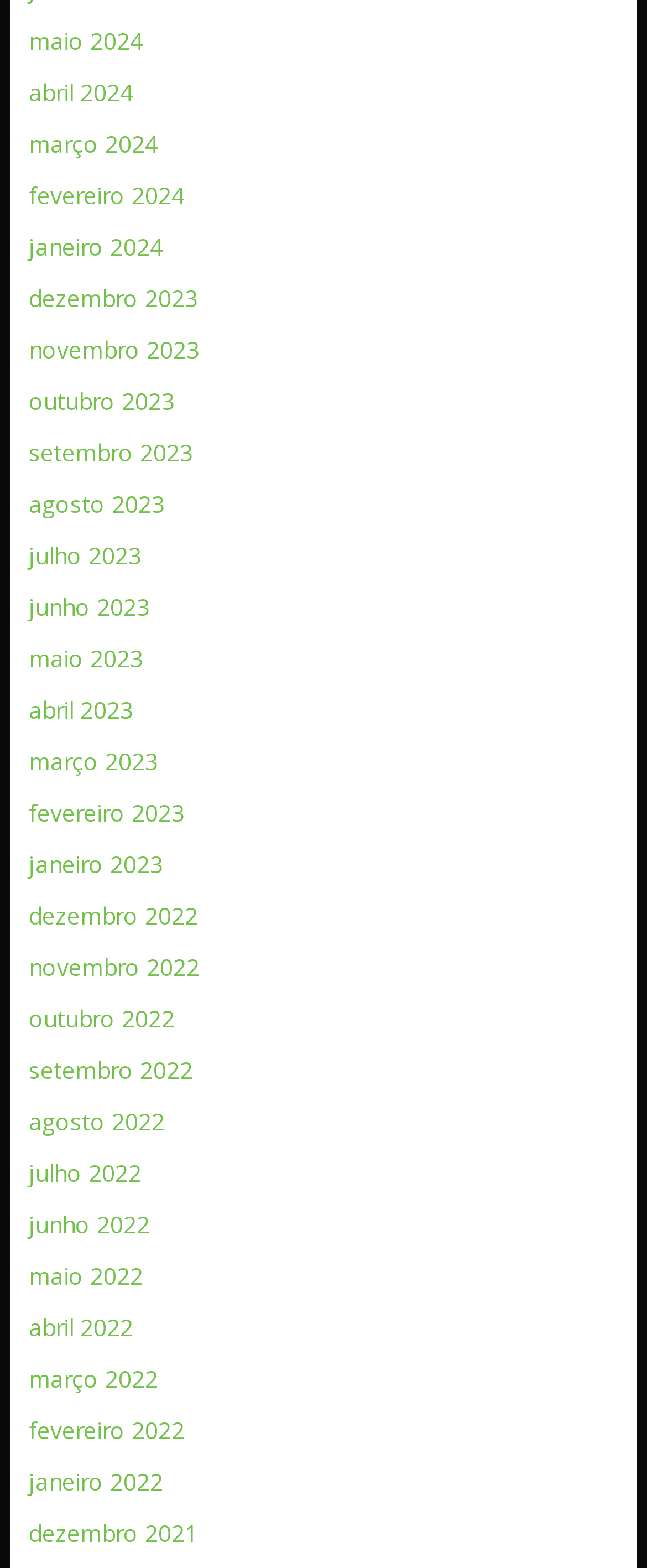Respond to the following question using a concise word or phrase: 
How many links are available in total?

36